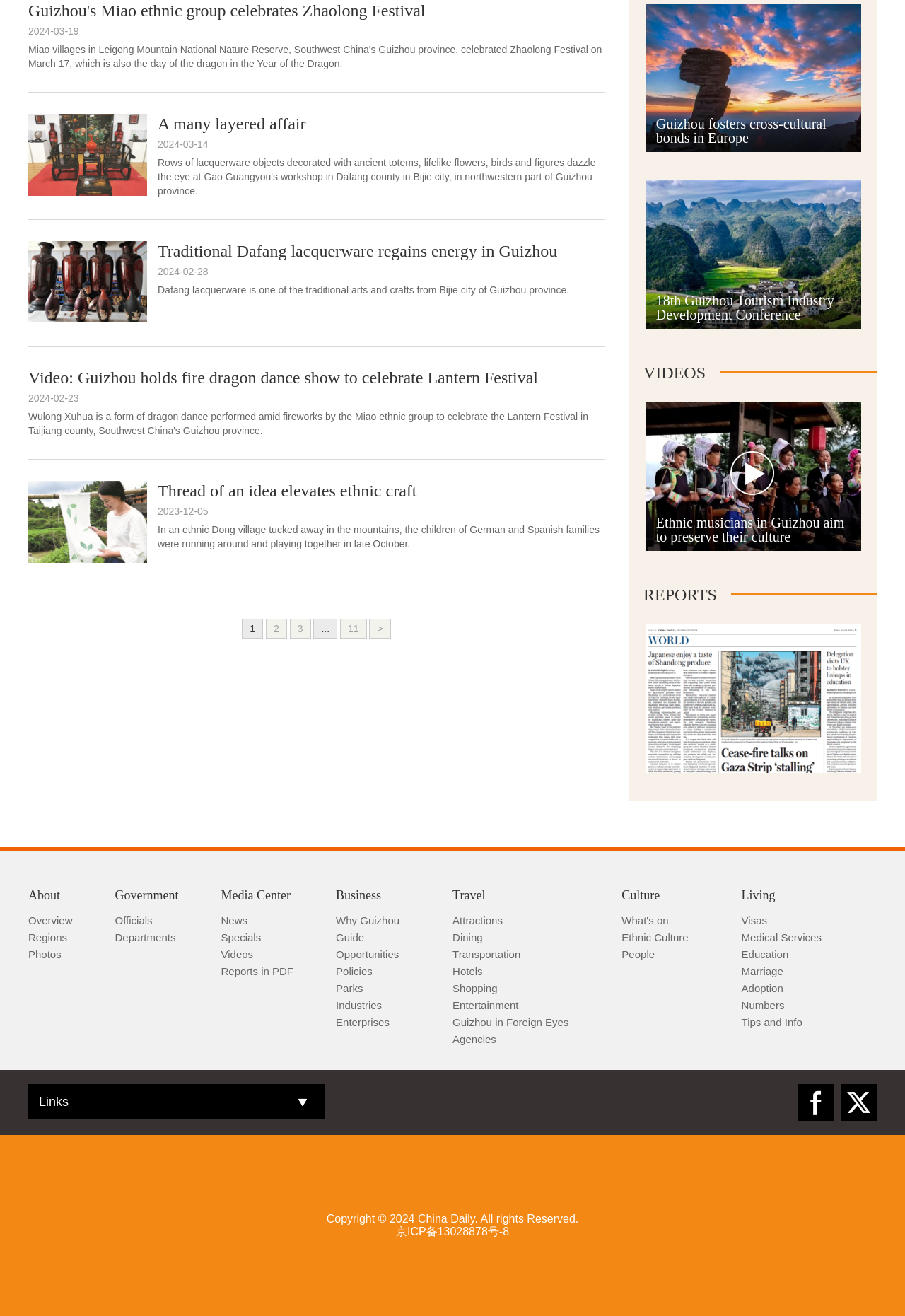Bounding box coordinates are to be given in the format (top-left x, top-left y, bottom-right x, bottom-right y). All values must be floating point numbers between 0 and 1. Provide the bounding box coordinate for the UI element described as: Ethnic Culture

[0.687, 0.708, 0.761, 0.717]